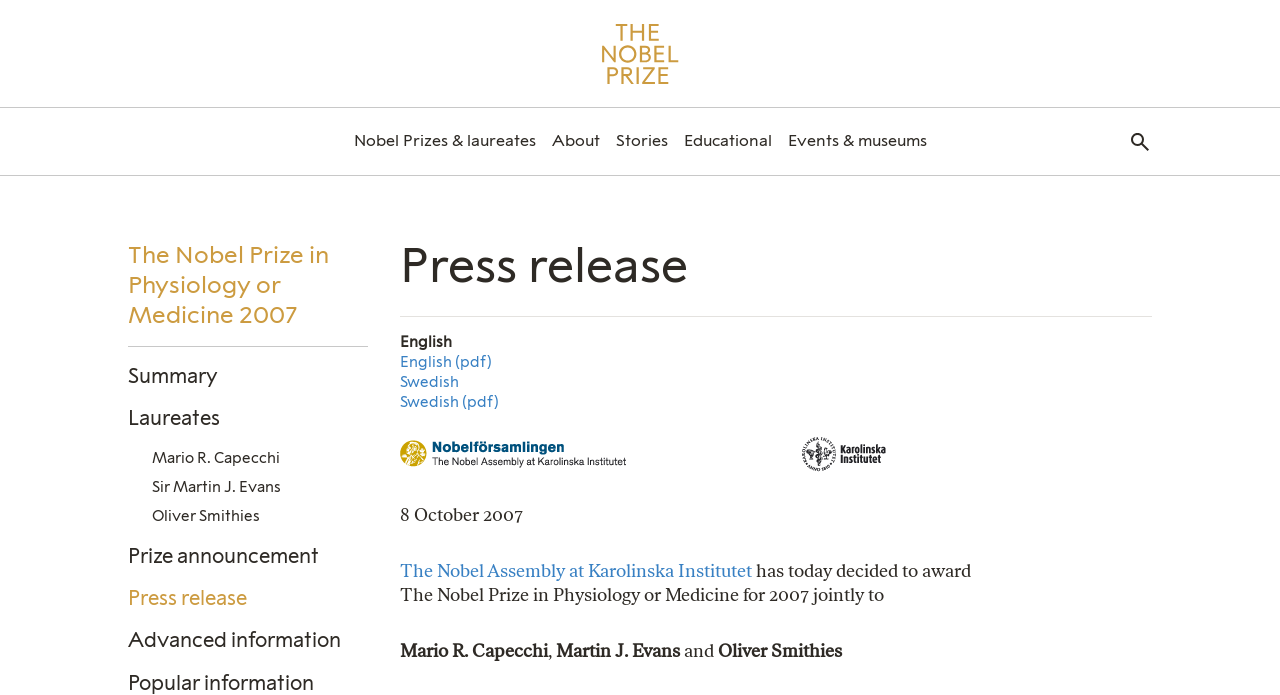Using the element description Summary, predict the bounding box coordinates for the UI element. Provide the coordinates in (top-left x, top-left y, bottom-right x, bottom-right y) format with values ranging from 0 to 1.

[0.1, 0.522, 0.288, 0.56]